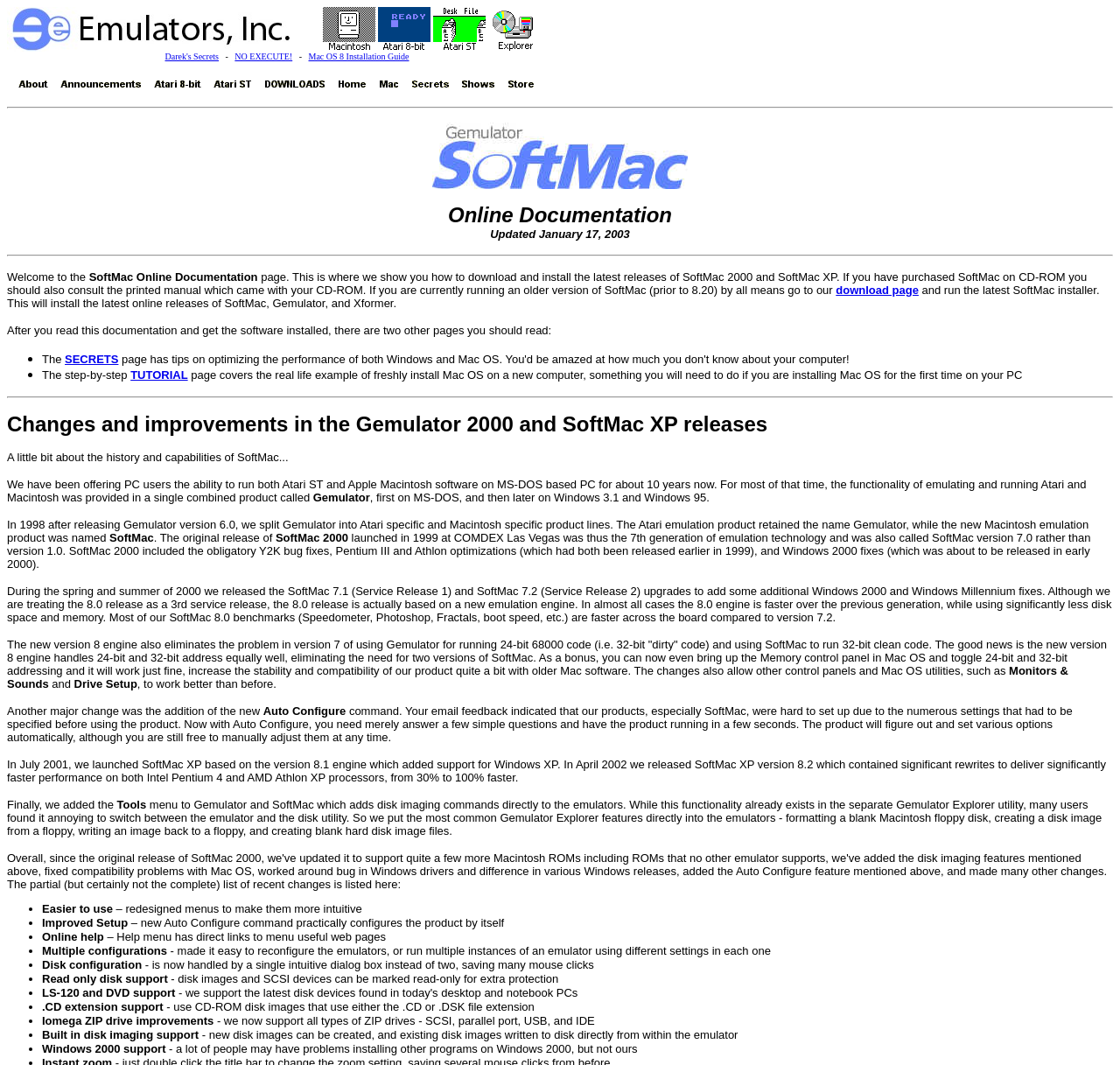What is the main topic of this webpage?
Based on the image, give a one-word or short phrase answer.

Emulators Online